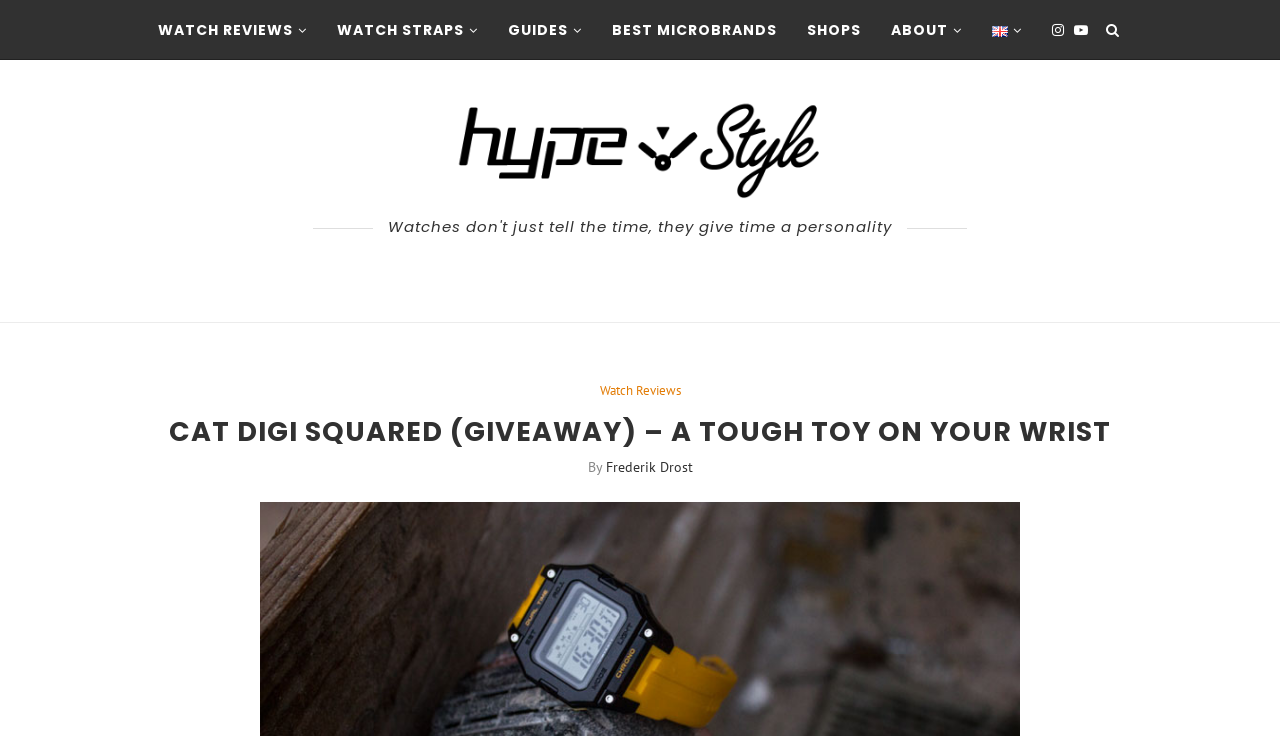Describe every aspect of the webpage comprehensively.

This webpage is about CAT watches, specifically reviewing the CAT Digi Squared model. At the top, there is a navigation menu with seven links: WATCH REVIEWS, WATCH STRAPS, GUIDES, BEST MICROBRANDS, SHOPS, ABOUT, and English. The English link has a corresponding flag icon. 

Below the navigation menu, there is a heading "Hype & Style" with a logo image. Next to it, there is a quote "Watches don't just tell the time, they give time a personality". 

Further down, there are three social media links, followed by a link to "Watch Reviews". The main content of the webpage is a review of the CAT Digi Squared watch, with a heading "CAT DIGI SQUARED (GIVEAWAY) – A TOUGH TOY ON YOUR WRIST". The review is written by Frederik Drost, and there is a link to the full review below the author's name.